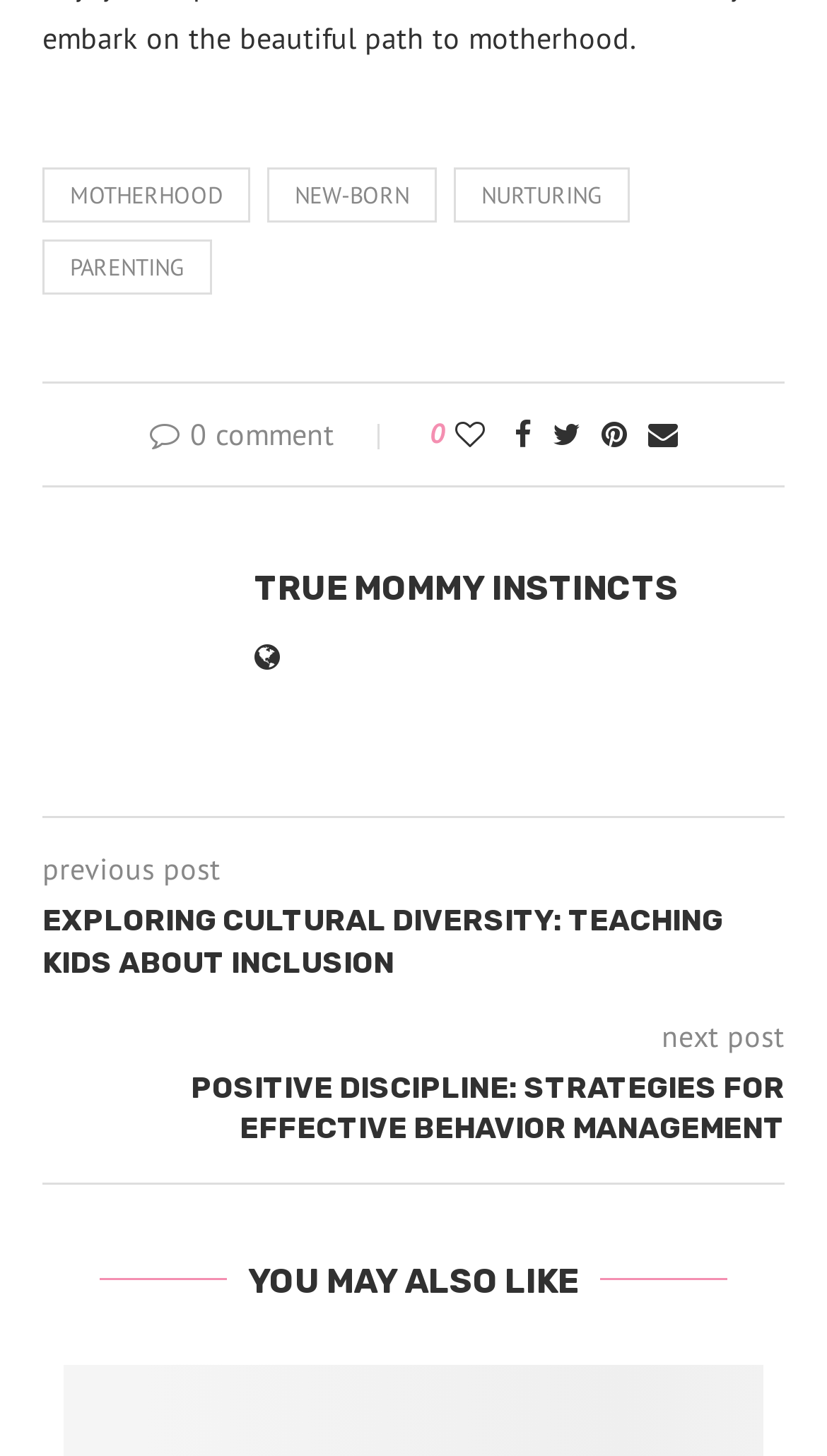Find the bounding box coordinates of the clickable region needed to perform the following instruction: "View the 'POSITIVE DISCIPLINE: STRATEGIES FOR EFFECTIVE BEHAVIOR MANAGEMENT' post". The coordinates should be provided as four float numbers between 0 and 1, i.e., [left, top, right, bottom].

[0.051, 0.733, 0.949, 0.79]